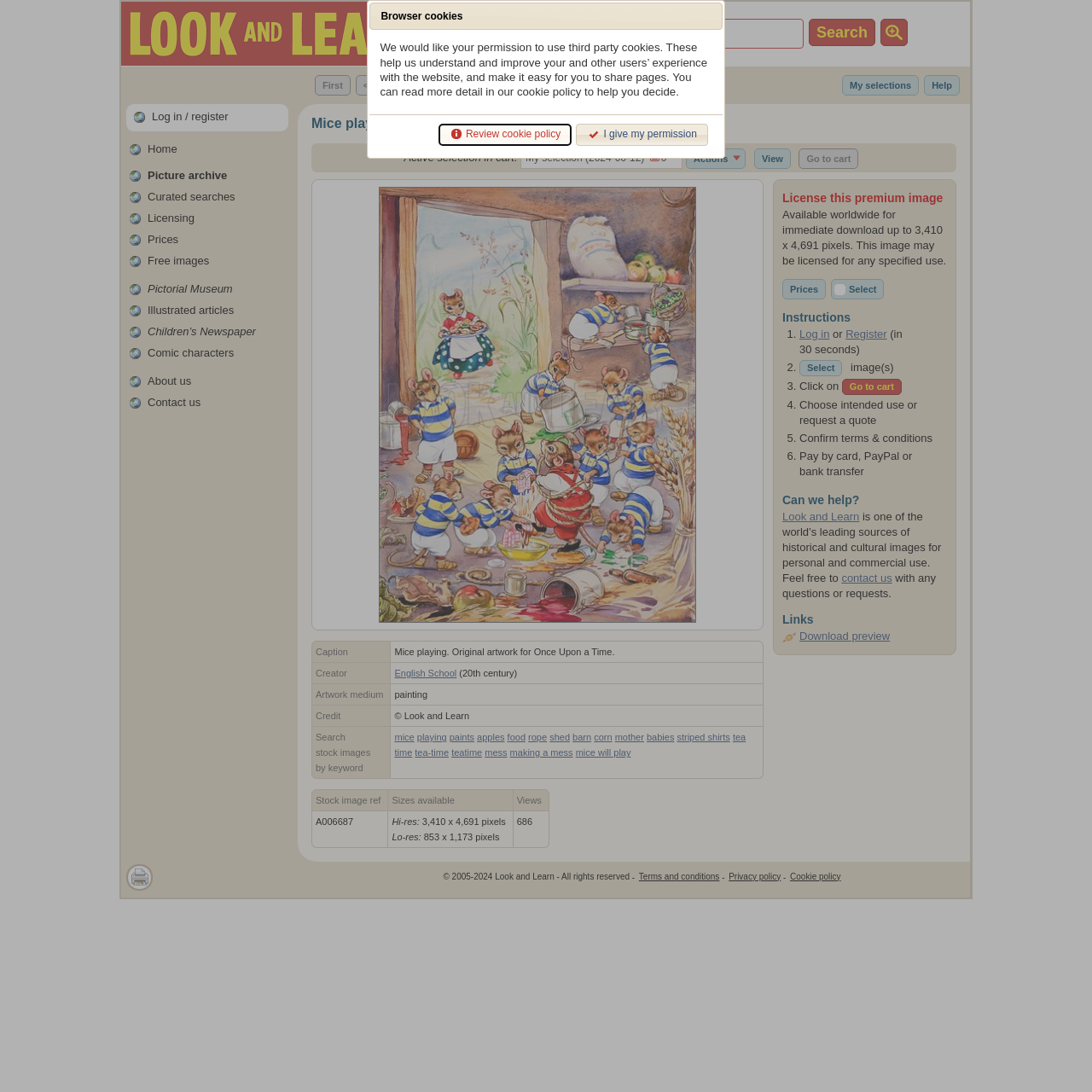Summarize the webpage comprehensively, mentioning all visible components.

This webpage is about a stock image of "Mice playing. Original artwork for Once Upon a Time." from the Look and Learn History Picture Archive. At the top, there are two links: "Look and Learn History Picture Archive" and "Download free images from public collections". Below them, there is a search bar with a "Search" button and another button with no text. 

On the left side, there are several links to different sections of the website, including "Home", "Picture archive", "Curated searches", "Licensing", "Prices", "Free images", "Pictorial Museum", "Illustrated articles", "Children’s Newspaper", "Comic characters", "About us", and "Contact us". 

In the main content area, there is a heading "Mice playing" and an image of the stock image with a caption "Mice playing. Original artwork for Once Upon a Time.". Below the image, there is a table with information about the image, including its caption, creator, artwork medium, credit, and keywords. The keywords are "mice playing paints apples food rope shed barn corn mother babies striped shirts tea time tea-time teatime mess making a mess mice will play". 

There are also two menus, one with a "My selection (2024-06-12) images 0" option and another with an "Actions" option. Below them, there are buttons to "View" and "Go to cart". 

At the bottom, there is another table with information about the stock image, including its reference number, available sizes, and views.